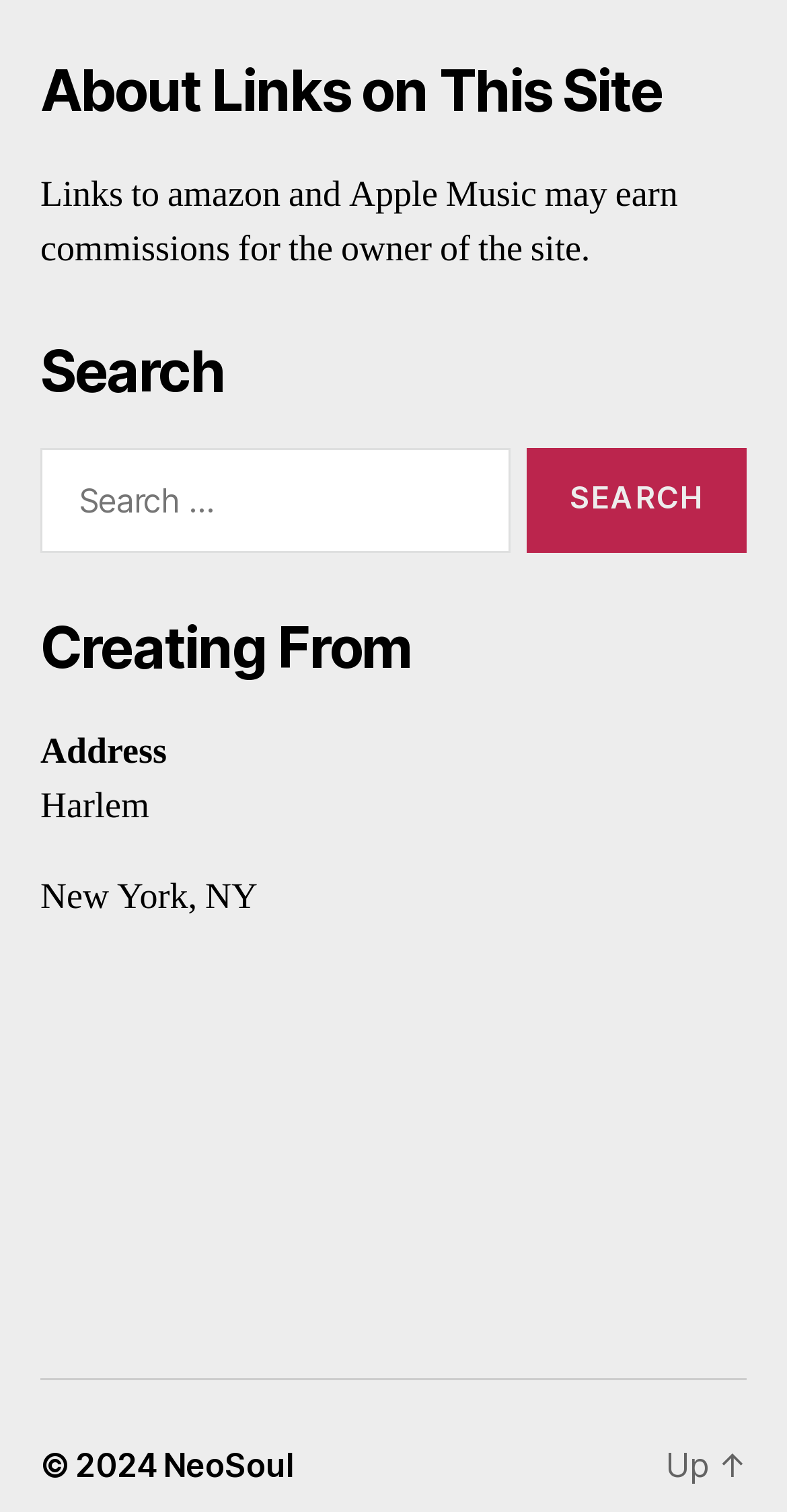What is the copyright year of the website?
Please utilize the information in the image to give a detailed response to the question.

The copyright information is located at the bottom of the webpage, and it states '© 2024', indicating that the website's copyright year is 2024.